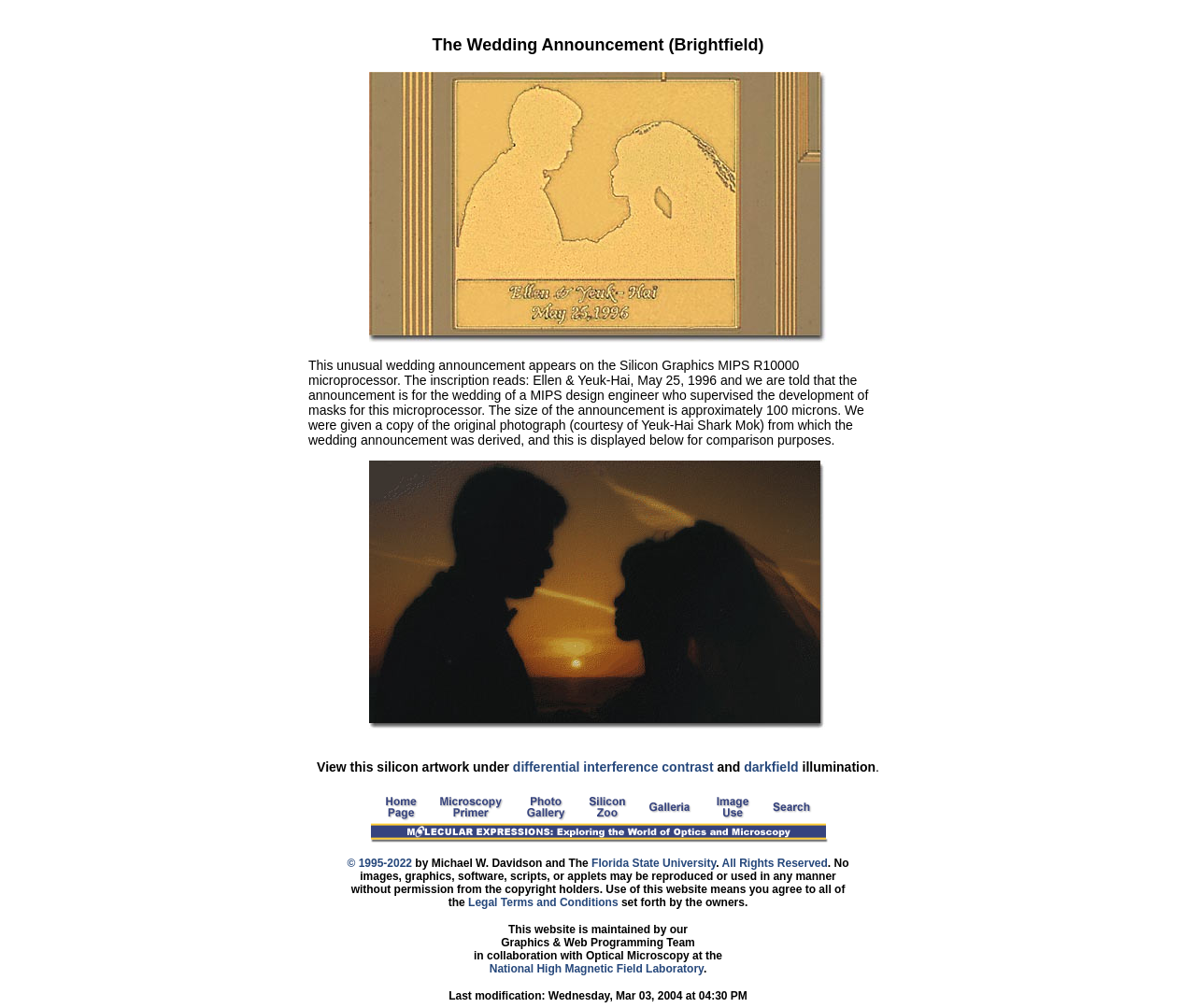What type of microprocessor is the wedding announcement found on?
Using the details from the image, give an elaborate explanation to answer the question.

The type of microprocessor can be inferred from the text description, which states 'This unusual wedding announcement appears on the Silicon Graphics MIPS R10000 microprocessor'.